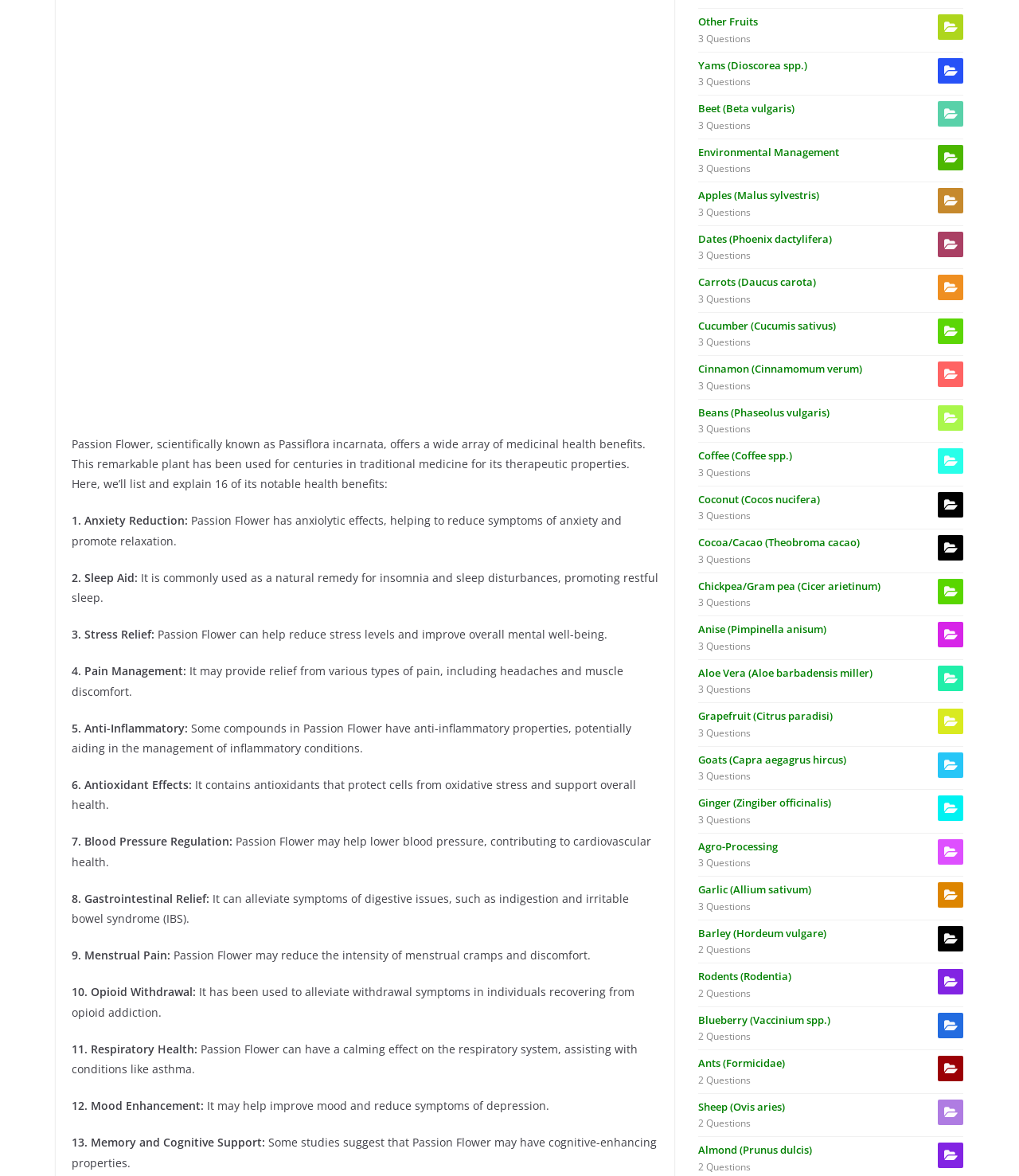Identify the bounding box coordinates of the clickable region to carry out the given instruction: "Click on the link 'Other Fruits'".

[0.685, 0.013, 0.945, 0.026]